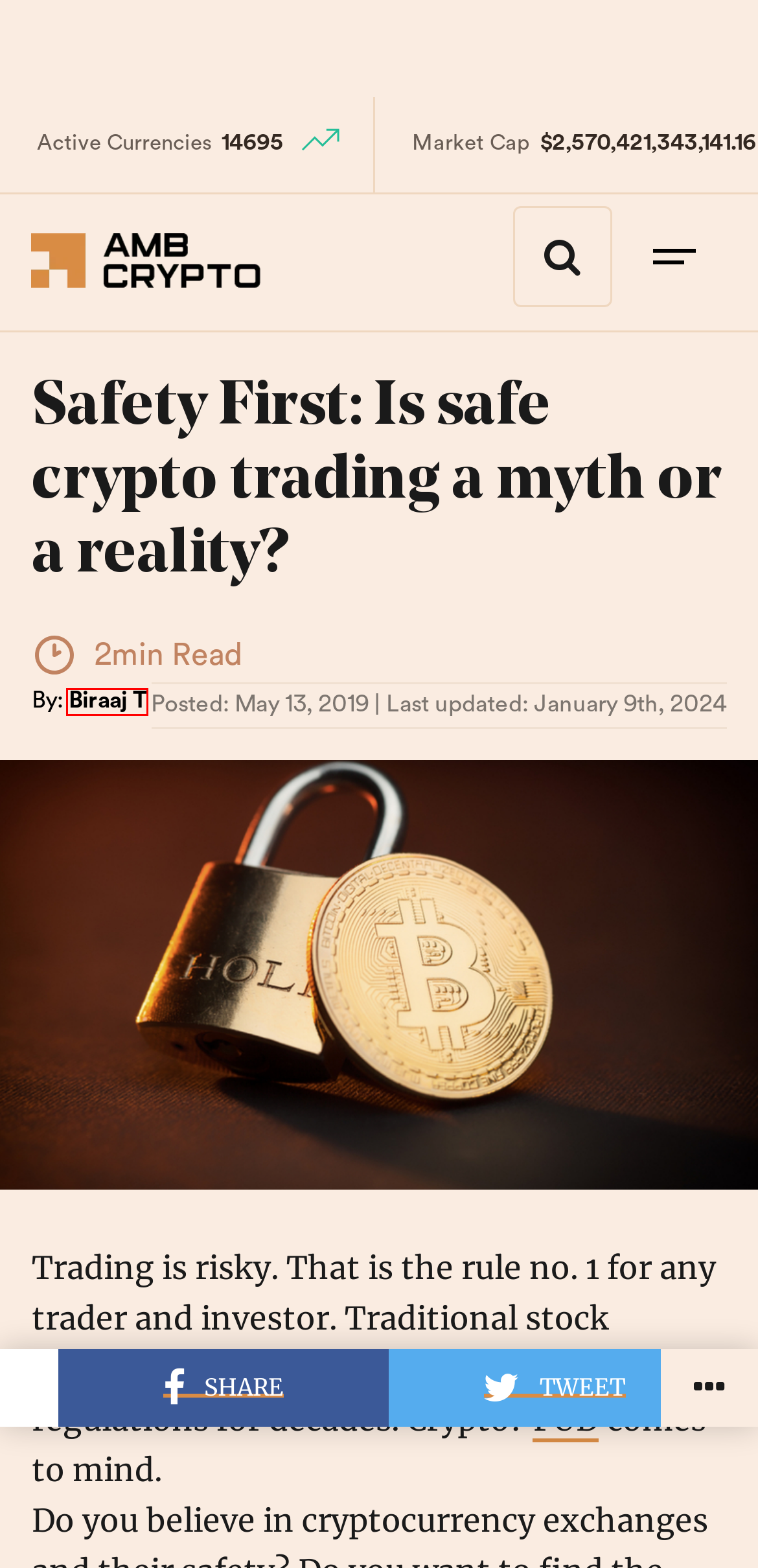Look at the screenshot of a webpage, where a red bounding box highlights an element. Select the best description that matches the new webpage after clicking the highlighted element. Here are the candidates:
A. Biraaj T, Author at AMBCrypto
B. Advertise with us - AMBCrypto
C. Privacy Policy - AMBCrypto
D. Adewale Olarinde, Author at AMBCrypto
E. Shiba Inu (SHIB) News - AMBCrypto
F. Latest News About Cryptocurrency, Bitcoin, Altcoin - AMBCrypto
G. What is FUD, HODL or FOMO in Cryptocurrency Lingo? Find out more here! - SmallCapAsia
H. Meet the Expert Cryptocurrency and AI Writers and Editors at AMBCrypto

A